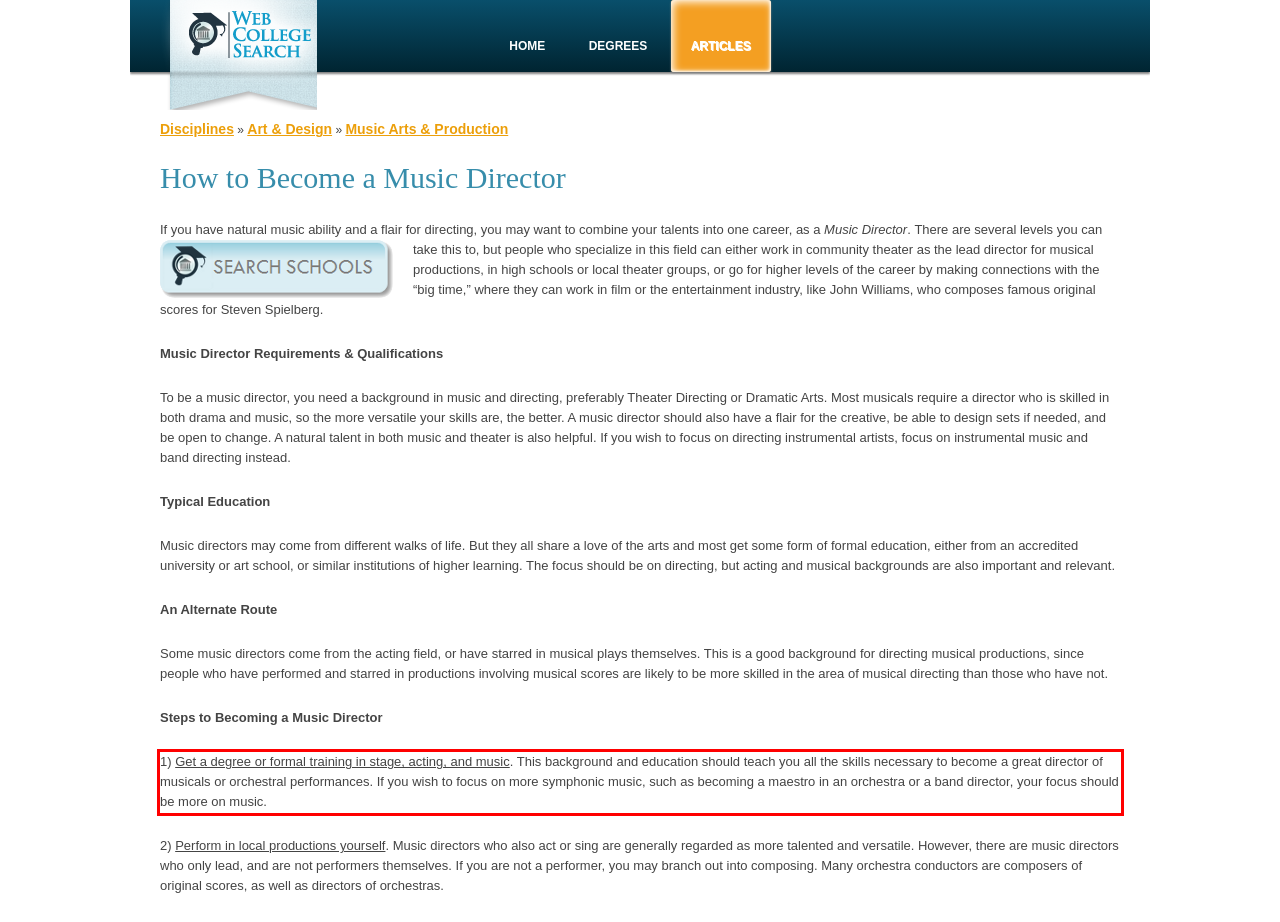Identify the text within the red bounding box on the webpage screenshot and generate the extracted text content.

1) Get a degree or formal training in stage, acting, and music. This background and education should teach you all the skills necessary to become a great director of musicals or orchestral performances. If you wish to focus on more symphonic music, such as becoming a maestro in an orchestra or a band director, your focus should be more on music.